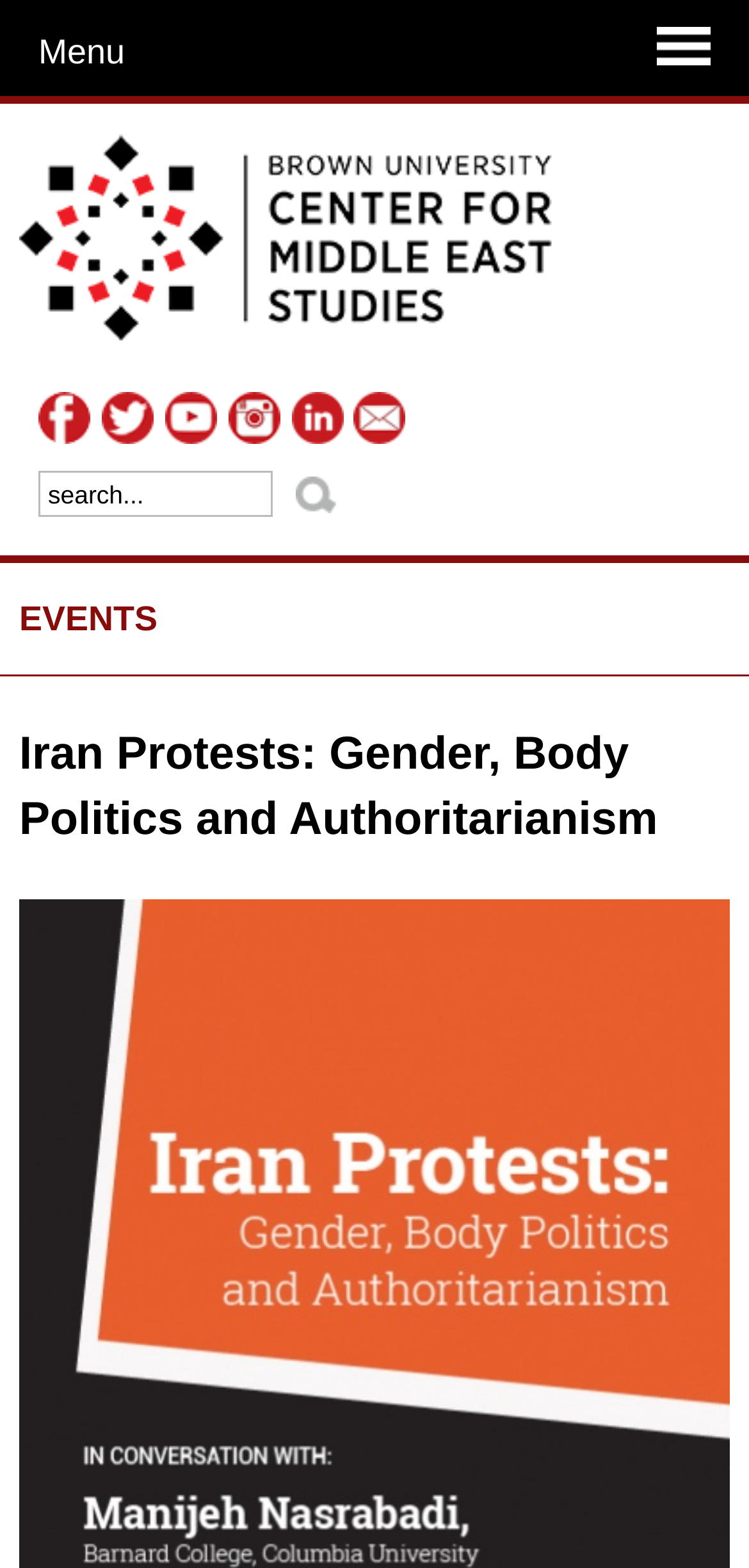Answer succinctly with a single word or phrase:
What is the purpose of the search box?

To search for terms